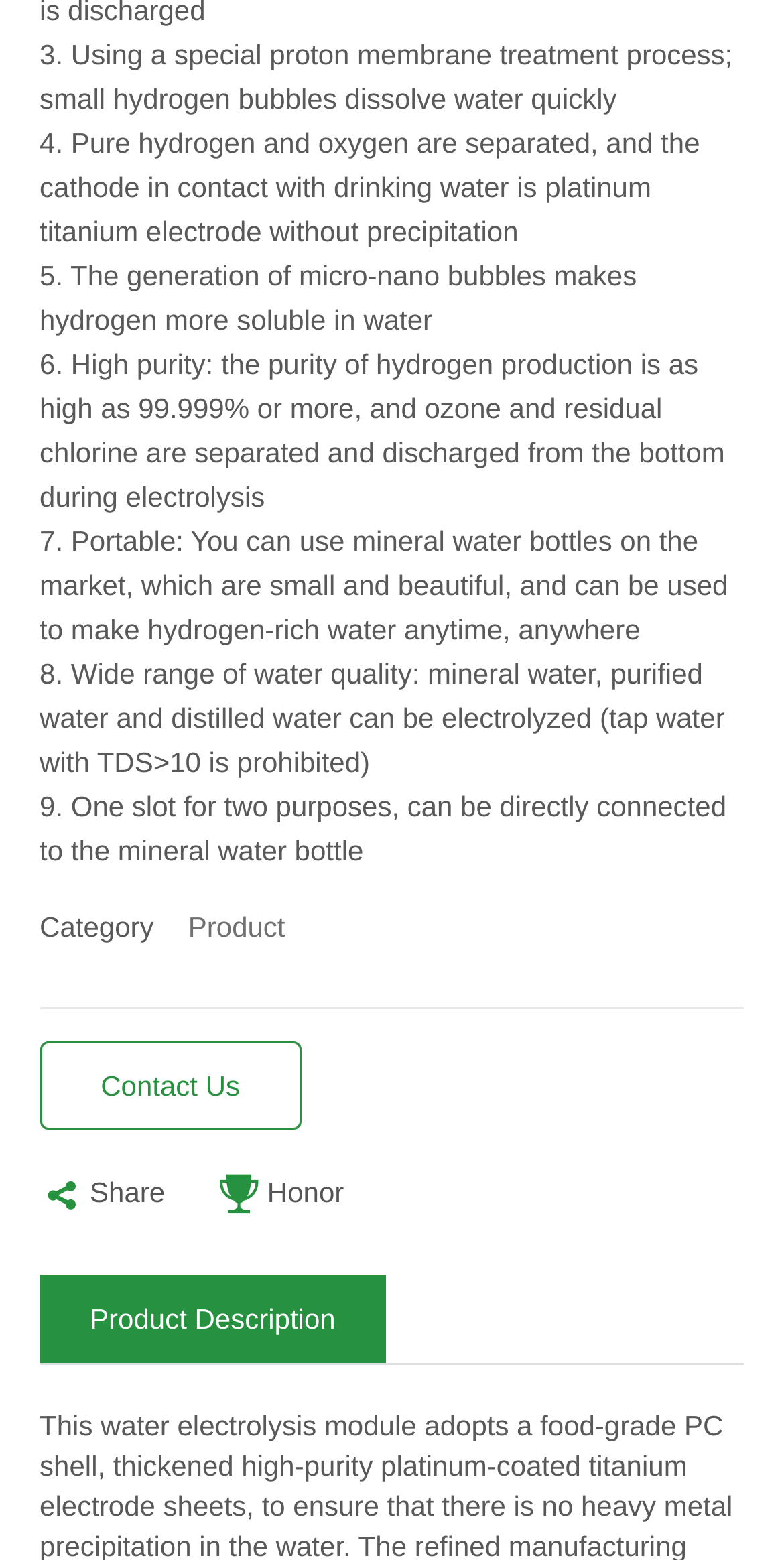What is the purity of hydrogen production?
Give a one-word or short-phrase answer derived from the screenshot.

99.999% or more